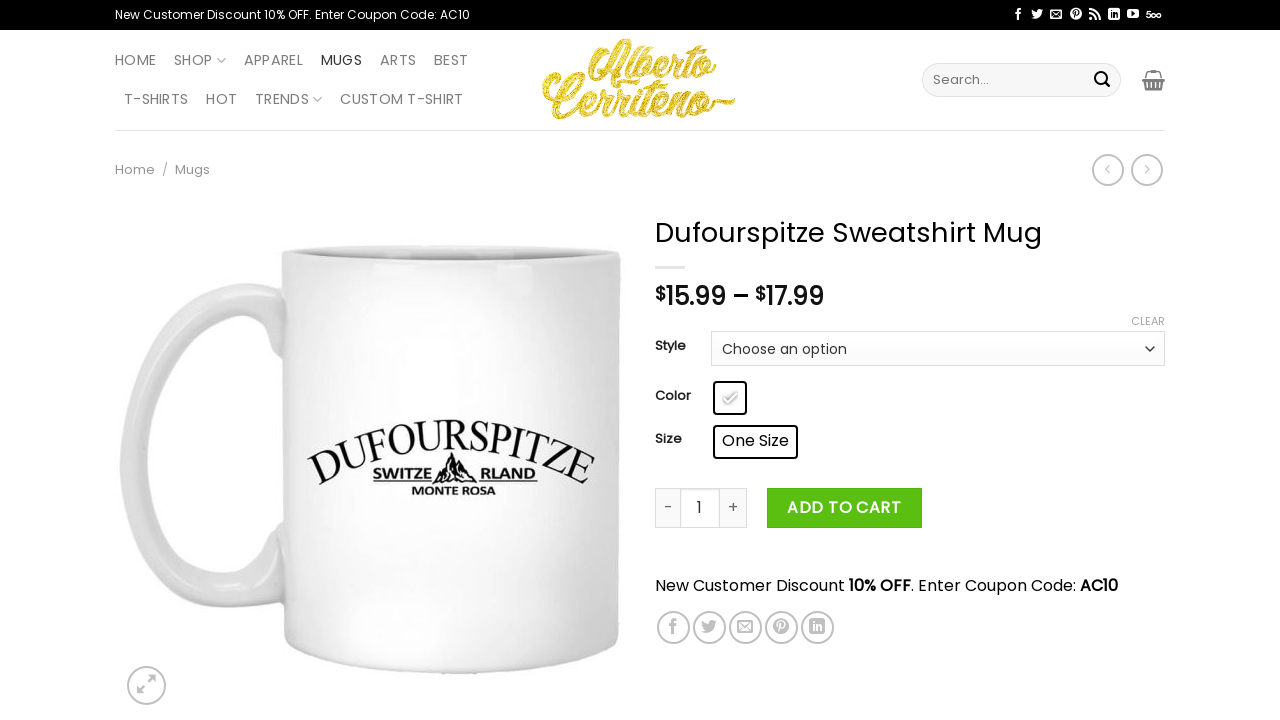Write an exhaustive caption that covers the webpage's main aspects.

This webpage is an e-commerce product page for a "Dufourspitze Sweatshirt Mug". At the top, there is a promotional message "New Customer Discount 10% OFF. Enter Coupon Code: AC10" and a row of social media links to follow the brand. Below that, there is a navigation menu with links to "HOME", "SHOP", "APPAREL", "MUGS", "ARTS", and "BEST".

On the left side, there is a search bar with a submit button. Below the search bar, there are links to "T-SHIRTS", "HOT", and "TRENDS" with a dropdown menu. There is also a "CUSTOM T-SHIRT" link.

The main content of the page is dedicated to the product, with a large image of the mug on the left and product details on the right. The product name "Dufourspitze Sweatshirt Mug" is displayed prominently, along with the price "$15.99 - $17.99". There are options to select the style, color, and size of the mug, with default values selected. Below that, there are buttons to decrease or increase the product quantity, and an "ADD TO CART" button.

At the bottom of the page, there is a message about the new customer discount, and links to share the product on various social media platforms.